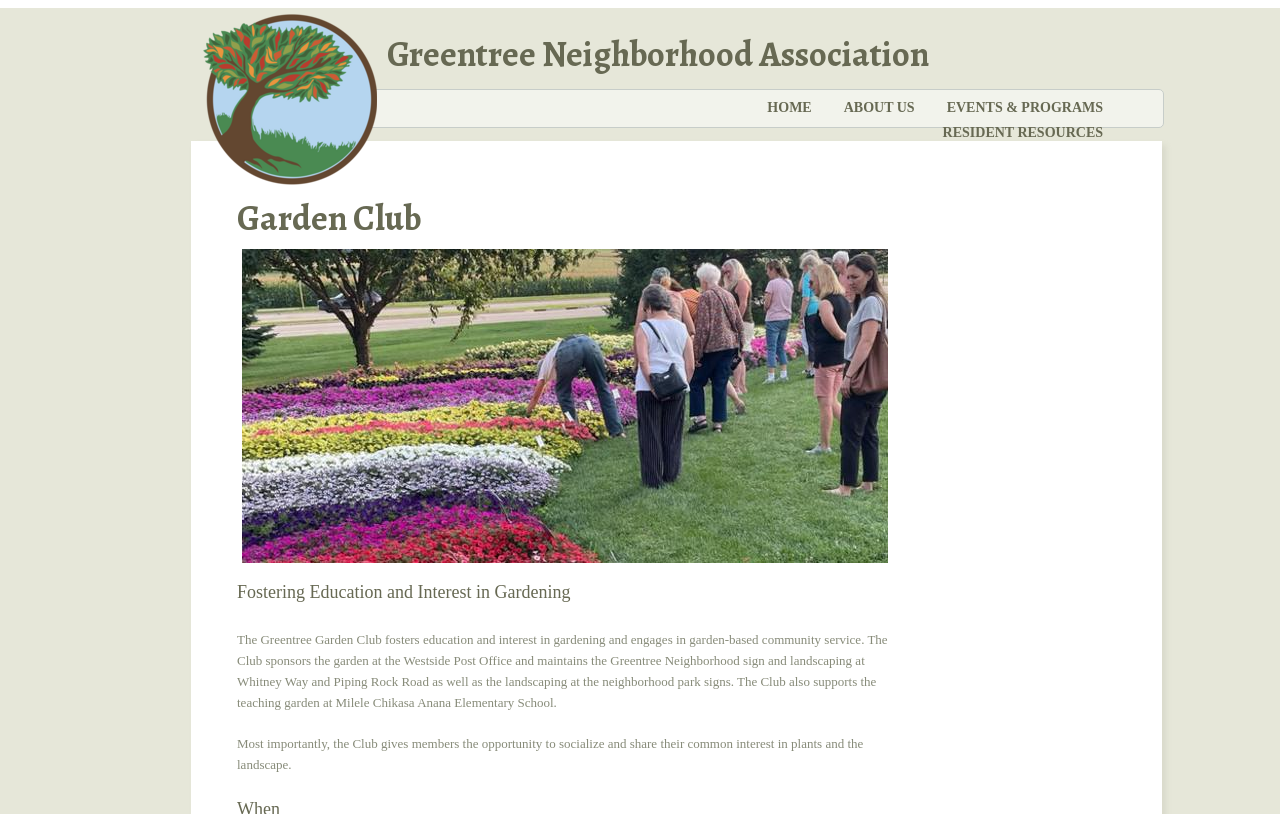Construct a comprehensive description capturing every detail on the webpage.

The webpage is about the Garden Club, with a prominent logo at the top left corner. Below the logo, there is a heading that reads "Garden Club" in a larger font. 

At the top of the page, there is a navigation menu with four links: "HOME", "ABOUT US", "EVENTS & PROGRAMS", and "RESIDENT RESOURCES", aligned horizontally from left to right. 

Further down, there is a heading that summarizes the purpose of the Garden Club, which is "Fostering Education and Interest in Gardening". Below this heading, there is a paragraph of text that explains the club's activities, including maintaining gardens and landscaping at various locations, and supporting a teaching garden at an elementary school. 

Another paragraph of text follows, highlighting the social aspect of the club, where members can share their interest in plants and the landscape. 

On the right side of the page, there is a heading that reads "Greentree Neighborhood Association", accompanied by an image that takes up a significant portion of the page.